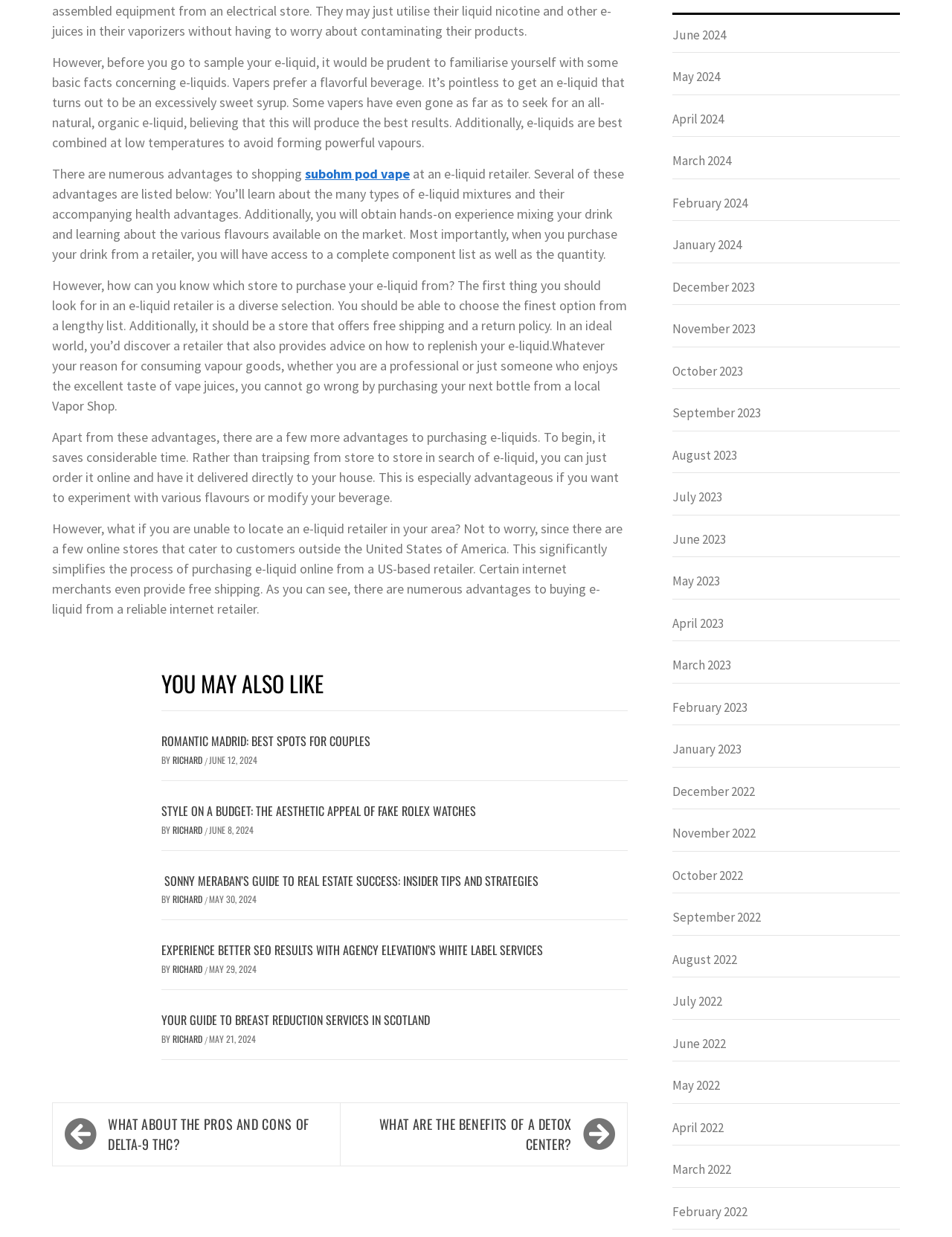Please specify the bounding box coordinates of the area that should be clicked to accomplish the following instruction: "read 'ROMANTIC MADRID: BEST SPOTS FOR COUPLES'". The coordinates should consist of four float numbers between 0 and 1, i.e., [left, top, right, bottom].

[0.17, 0.593, 0.659, 0.605]